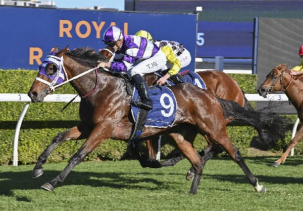What is the color of the turf in the background?
Based on the image, answer the question with as much detail as possible.

The caption highlights the contrast between the bold colors of the jockeys' attire and the lush green turf, which can be visually confirmed by examining the image and noting the vibrant green color of the grass.